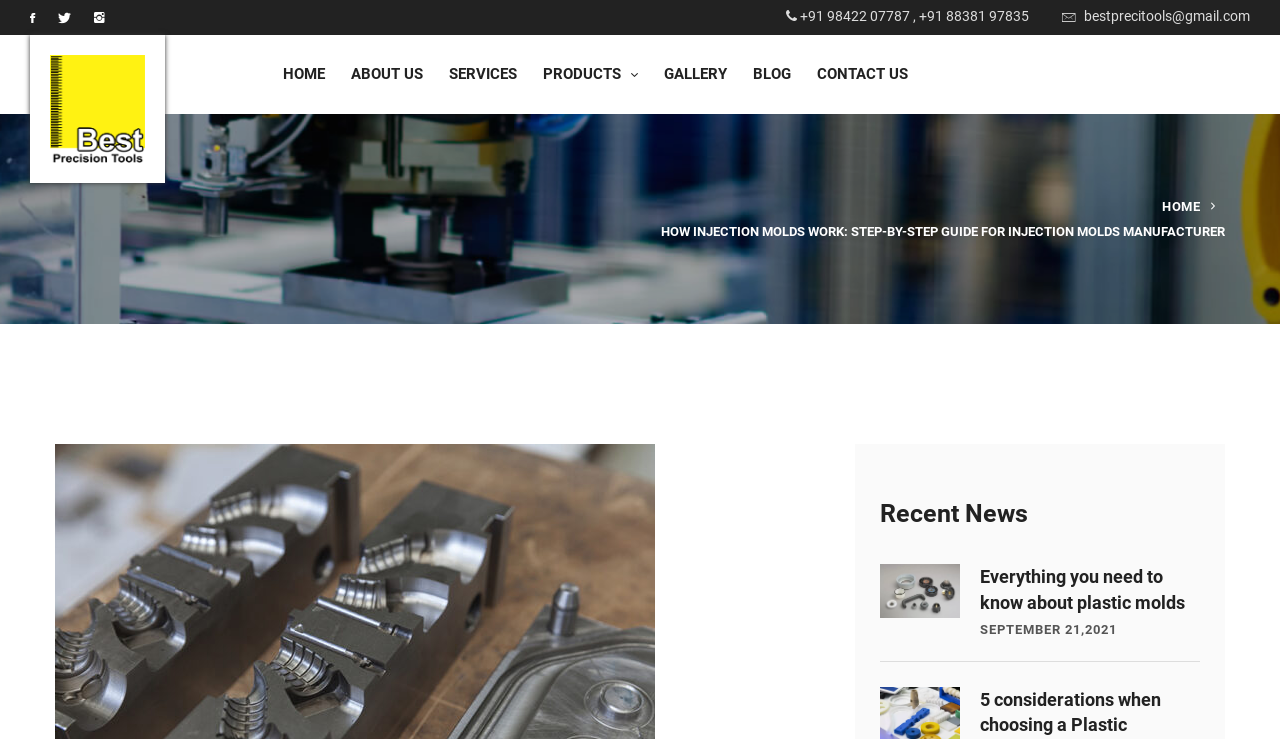Use a single word or phrase to answer the question:
How many contact numbers are provided?

2